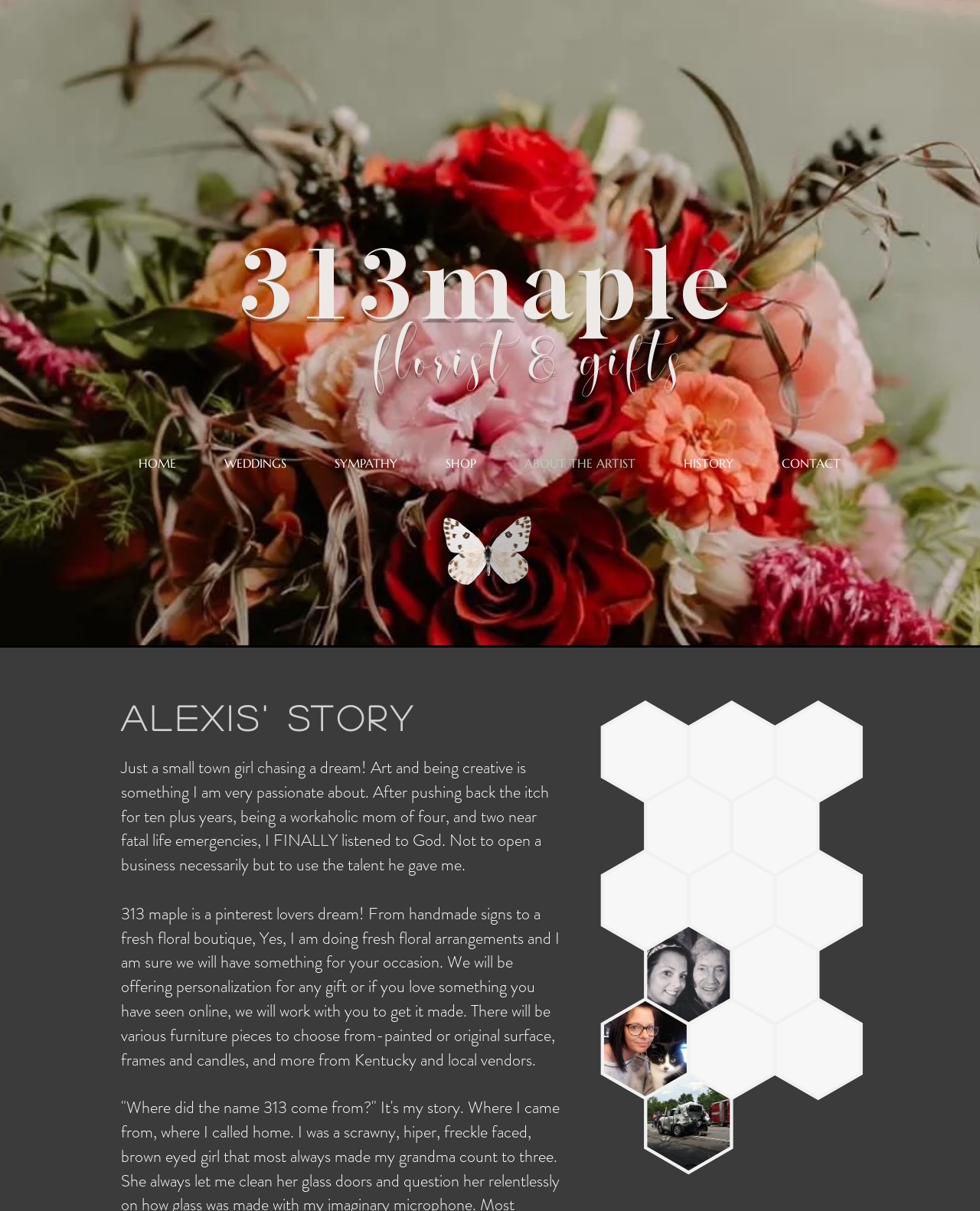Craft a detailed narrative of the webpage's structure and content.

This webpage is about 313 Maple Florist, a modern floral boutique in southern Kentucky. At the top, there is a heading "313maple" followed by a navigation menu with links to different sections of the website, including "HOME", "WEDDINGS", "SYMPATHY", "SHOP", "ABOUT THE ARTIST", "HISTORY", and "CONTACT". 

Below the navigation menu, there is a section about the artist, Alexis, with a heading "Alexis' Story". This section includes a brief biography of Alexis, describing her passion for art and creativity, and how she finally decided to open her business after overcoming personal challenges. 

Next to Alexis' story, there is an iframe, which likely contains a video or other multimedia content. 

On the right side of the page, there is a heading "florist & gifts" and a button to play a video. 

The webpage also features a section describing the services and products offered by 313 Maple Florist, including fresh and artificial floral arrangements, gifts, custom art, and personalized gifts. The florist also provides professional event planning services, including day-of coordination.